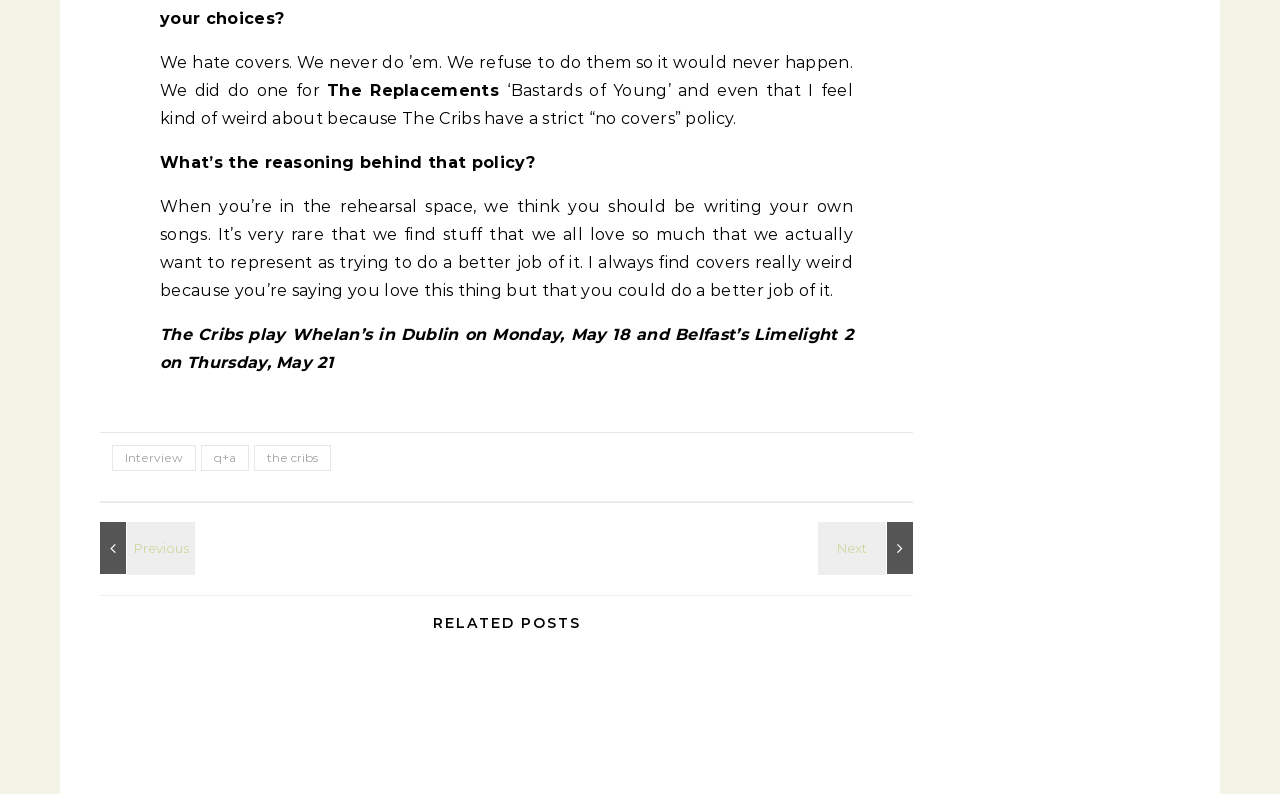Pinpoint the bounding box coordinates of the clickable area needed to execute the instruction: "Read about the Cribs". The coordinates should be specified as four float numbers between 0 and 1, i.e., [left, top, right, bottom].

[0.198, 0.56, 0.259, 0.593]